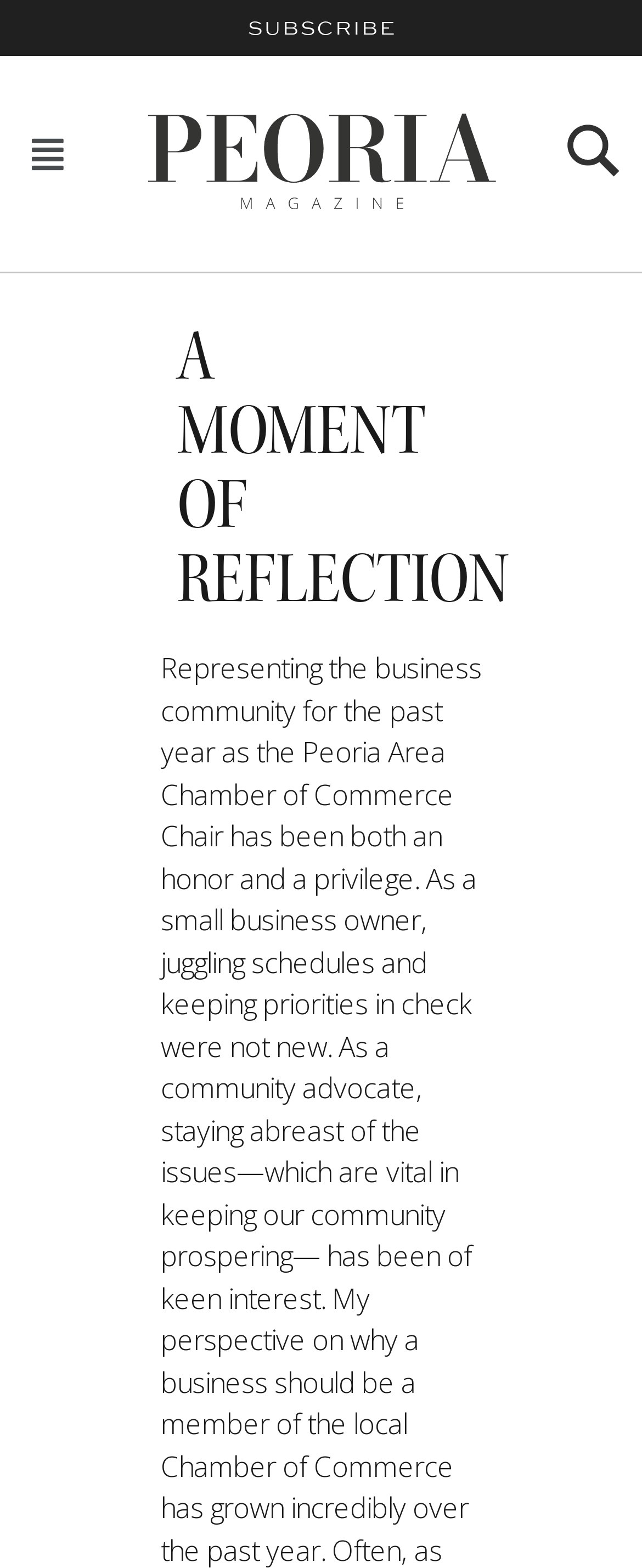Please provide a short answer using a single word or phrase for the question:
Is the webpage related to a magazine?

Yes